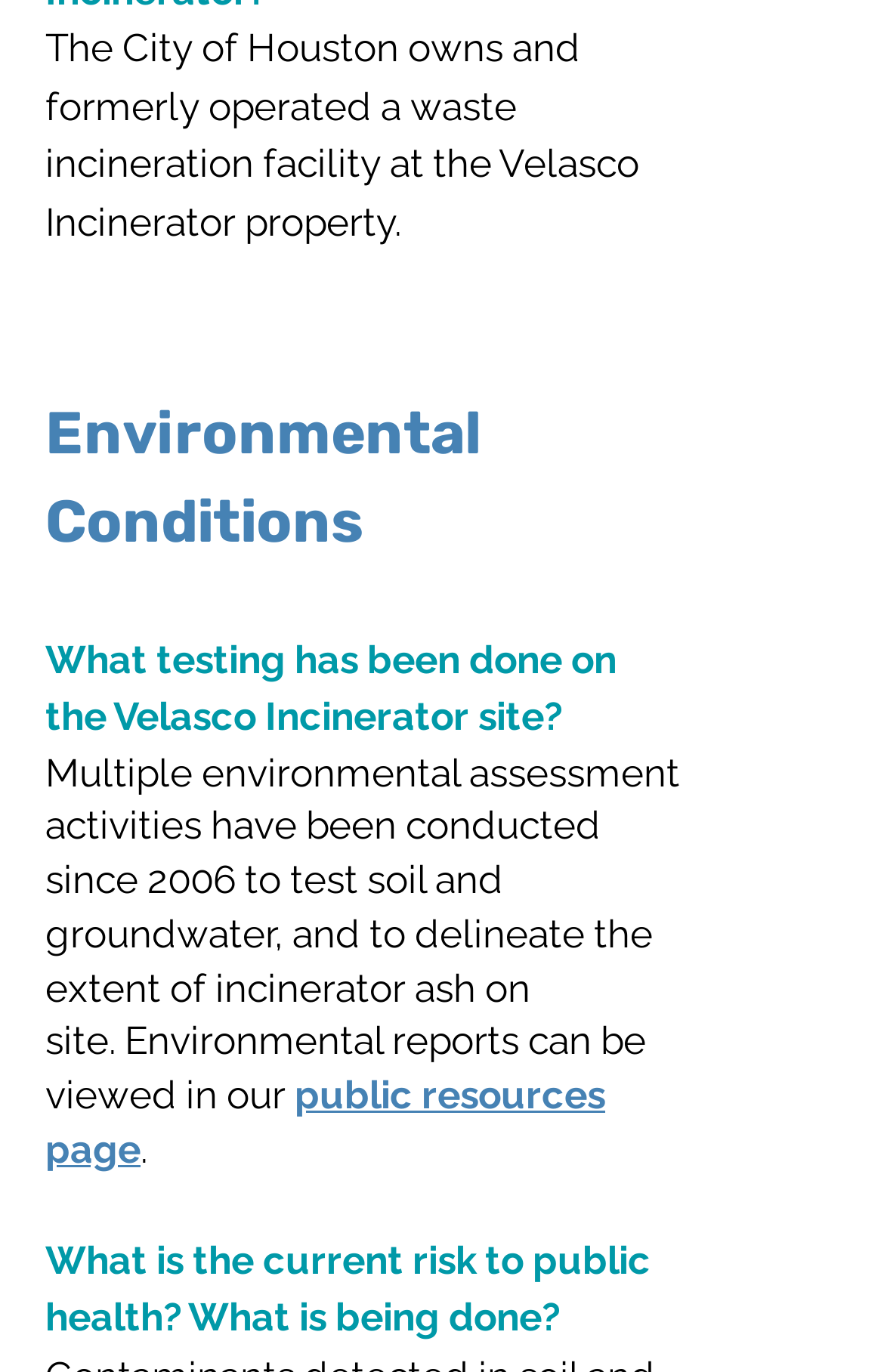What is the location of the waste incineration facility?
Ensure your answer is thorough and detailed.

The answer can be found in the first sentence of the webpage, which states 'The City of Houston owns and formerly operated a waste incineration facility at the Velasco Incinerator property.'